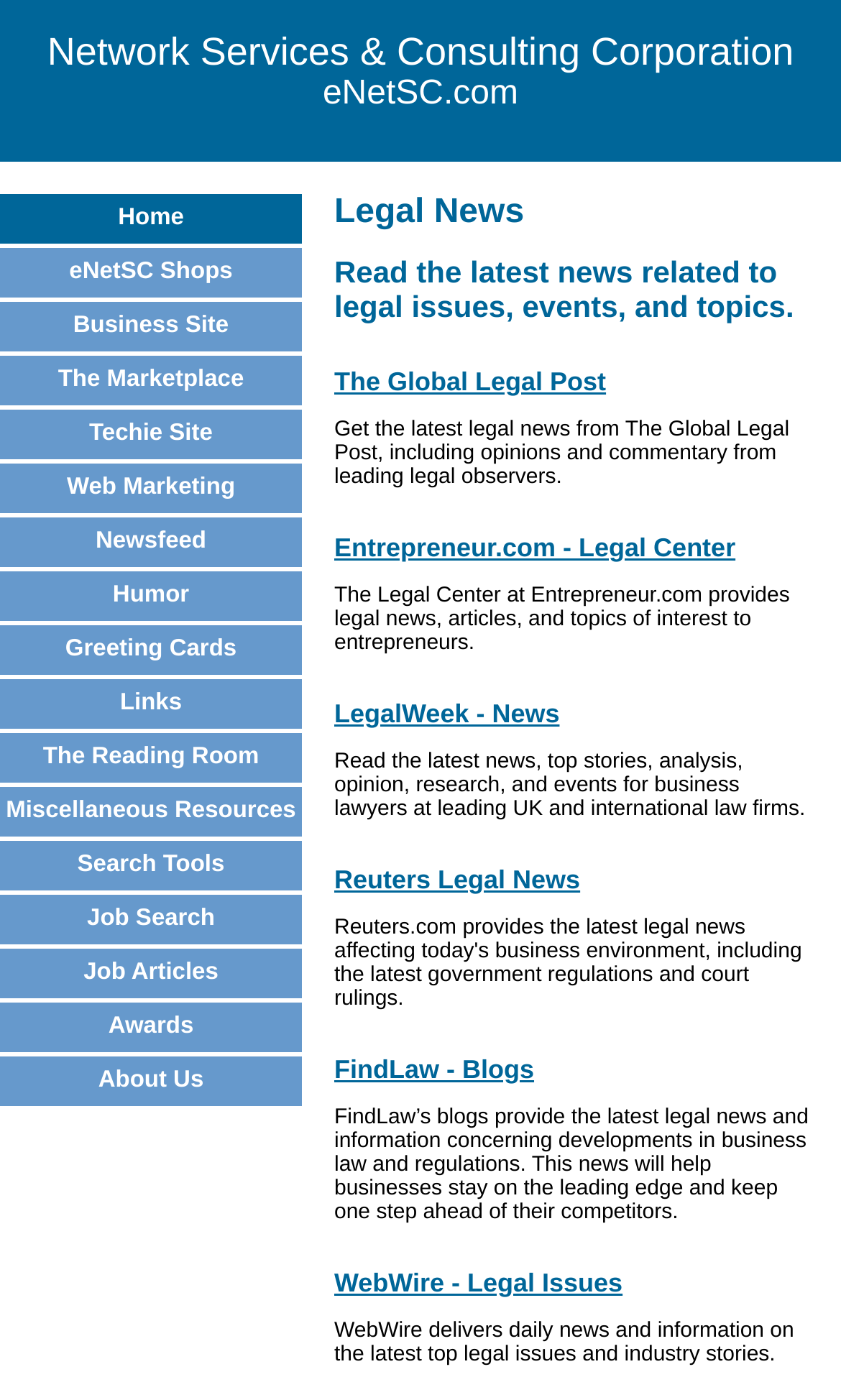Determine the bounding box coordinates of the clickable region to follow the instruction: "Explore Entrepreneur.com - Legal Center".

[0.397, 0.38, 0.874, 0.402]